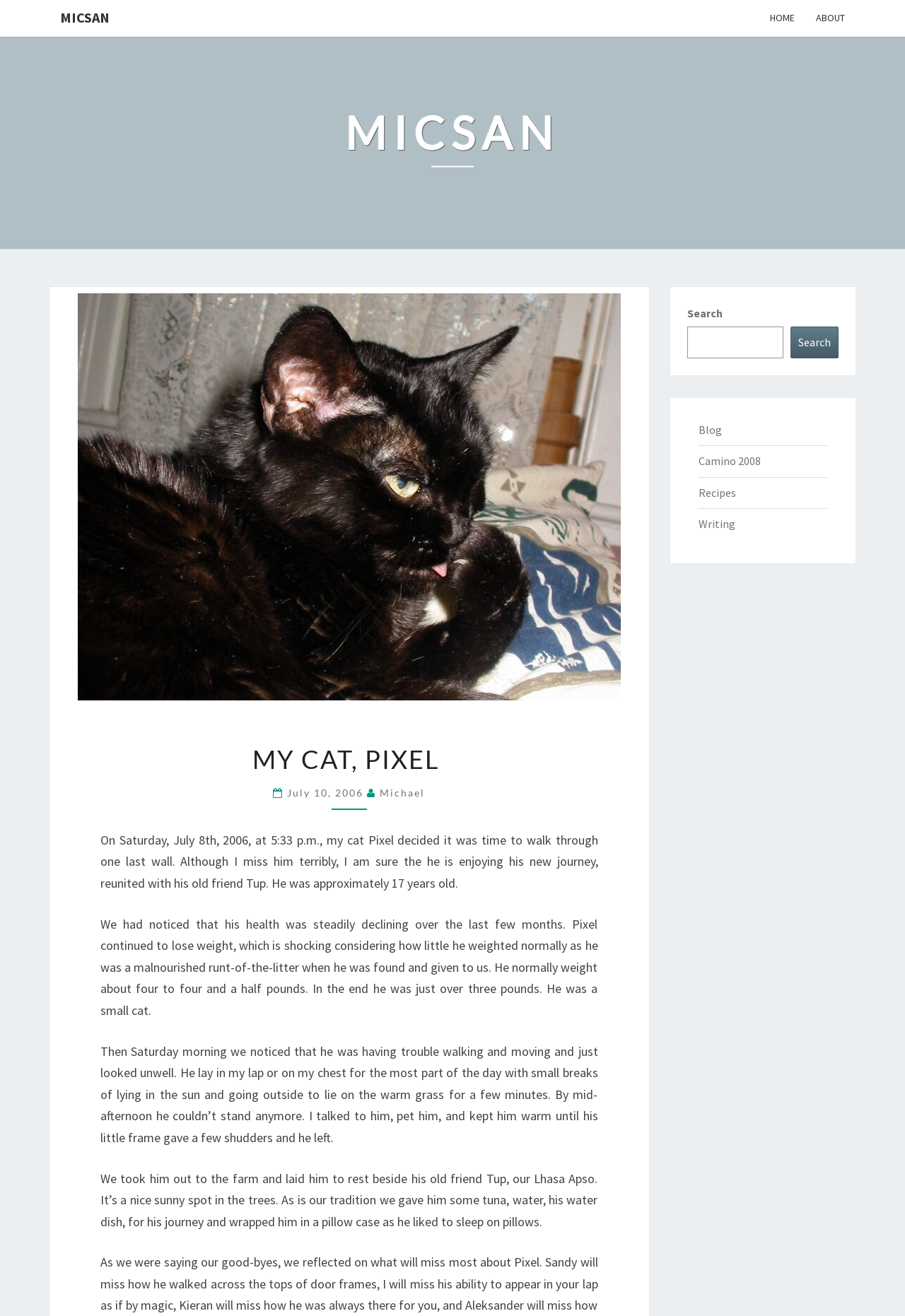Describe all the significant parts and information present on the webpage.

This webpage is a personal blog dedicated to the author's cat, Pixel. At the top of the page, there are four links: "MICSAN", "HOME", "ABOUT", and another "MICSAN" link. Below these links, there is a large image of Pixel the cat, taking up most of the width of the page.

To the left of the image, there is a header section with the title "MY CAT, PIXEL" and a subtitle "July 10, 2006 Michael". The title is in a larger font size than the subtitle. Below the header section, there are four paragraphs of text describing the author's experience with Pixel's passing. The text is written in a personal and emotional tone, describing Pixel's health decline and the author's interactions with him in his final days.

To the right of the image, there is a complementary section with a search bar and several links to other sections of the blog, including "Blog", "Camino 2008", "Recipes", and "Writing". The search bar consists of a text input field and a search button.